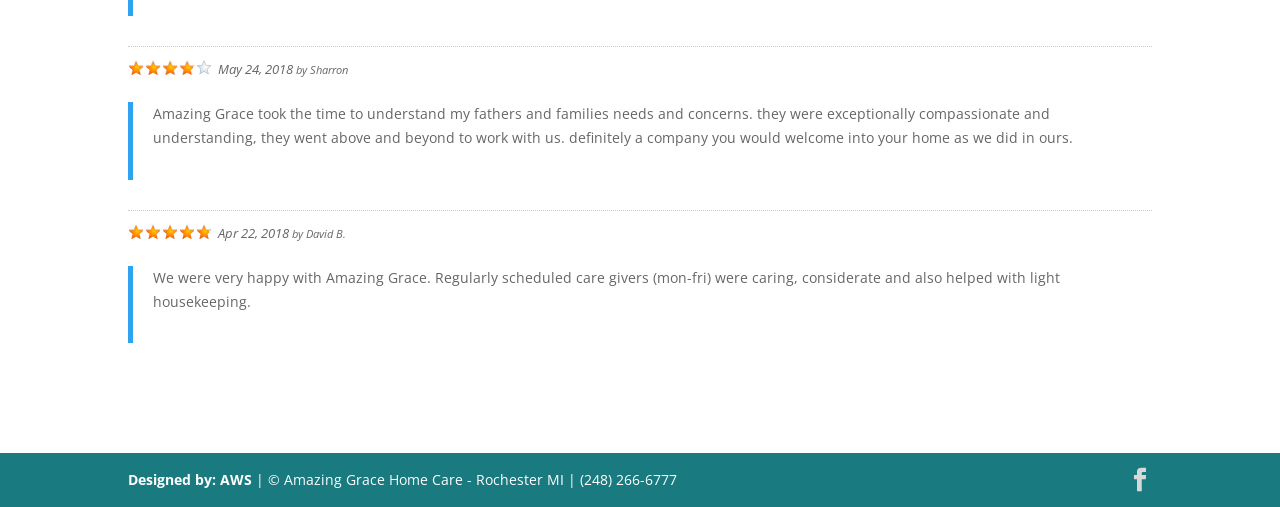Refer to the image and offer a detailed explanation in response to the question: What is the name of the company?

I found the company name 'Amazing Grace Home Care' in the footer section of the webpage, specifically in the sentence '| © Amazing Grace Home Care - Rochester MI | (248) 266-6777'.